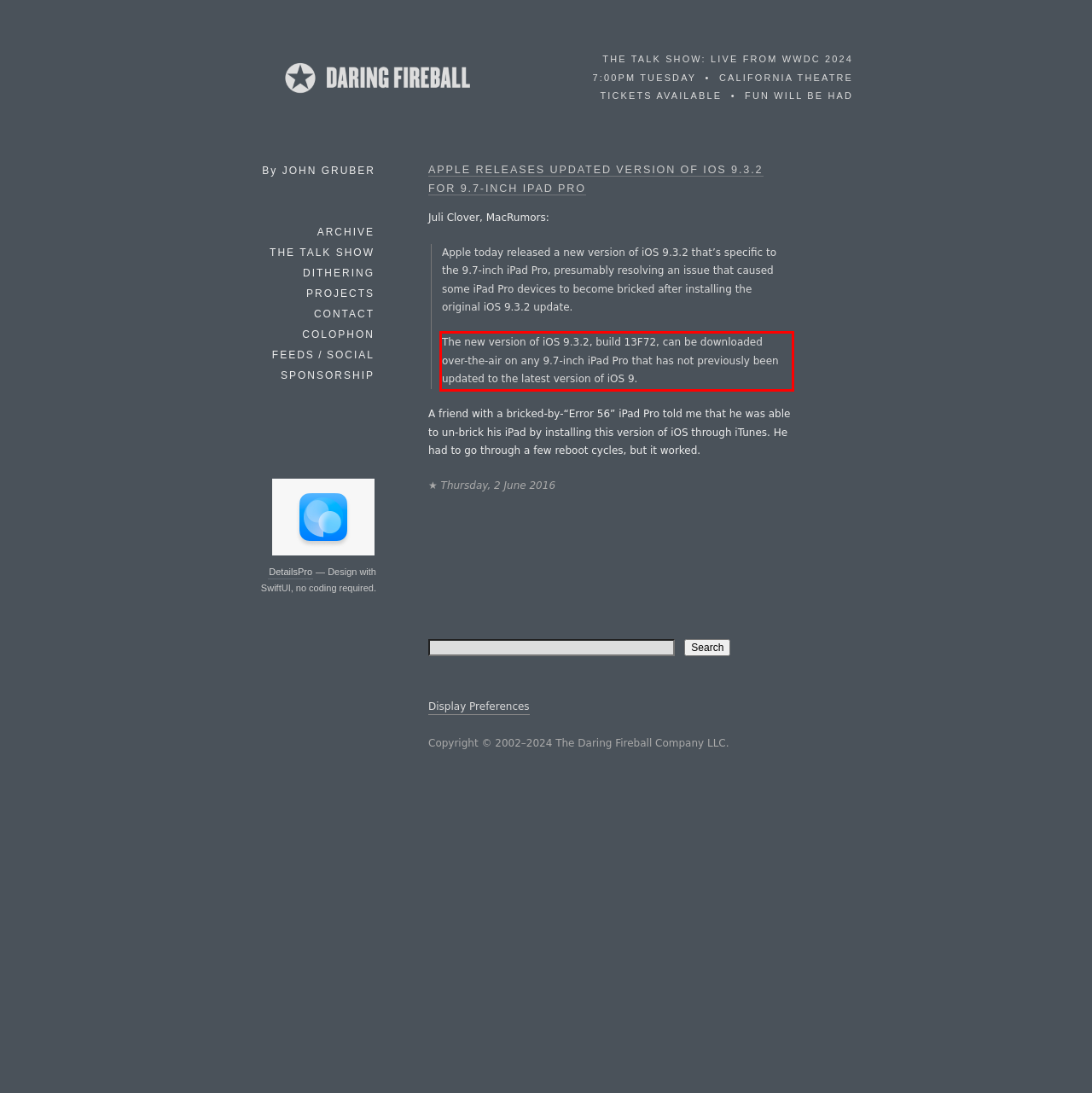Examine the webpage screenshot and use OCR to recognize and output the text within the red bounding box.

The new version of iOS 9.3.2, build 13F72, can be downloaded over-the-air on any 9.7-inch iPad Pro that has not previously been updated to the latest version of iOS 9.